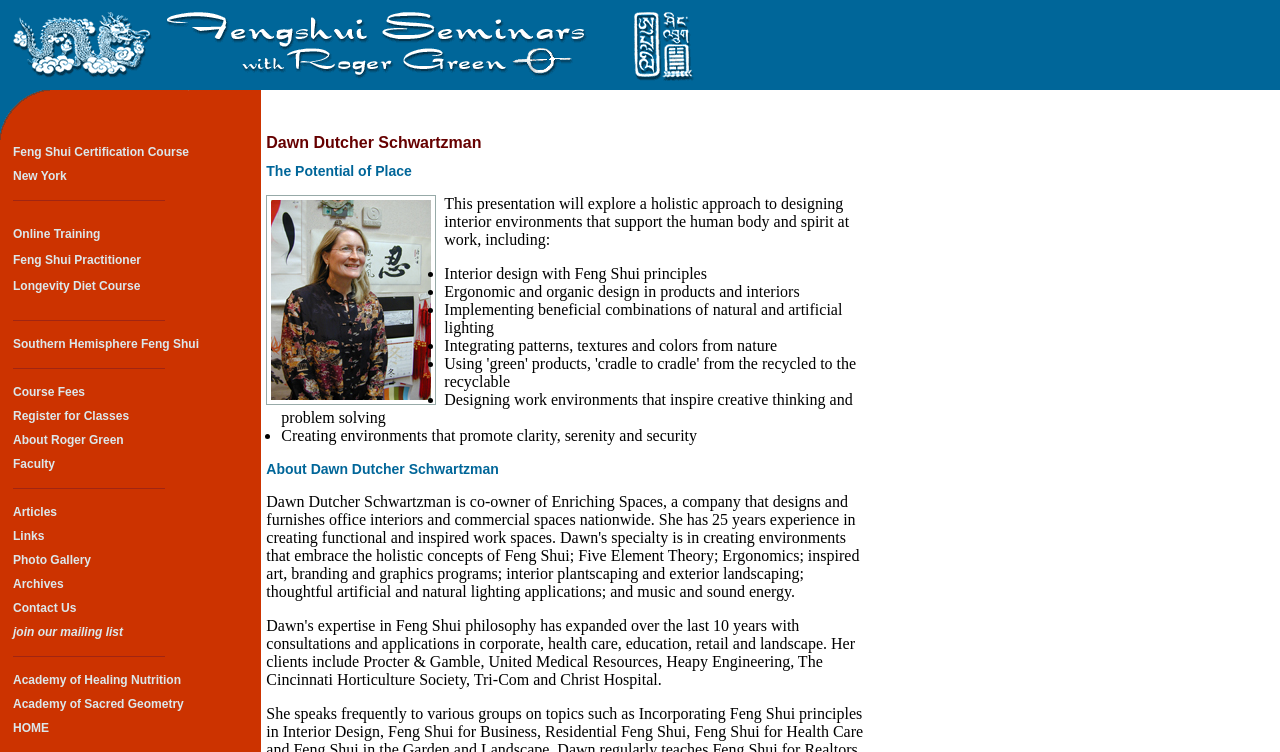Identify the bounding box coordinates for the region of the element that should be clicked to carry out the instruction: "Learn about Roger Green". The bounding box coordinates should be four float numbers between 0 and 1, i.e., [left, top, right, bottom].

[0.01, 0.576, 0.097, 0.594]